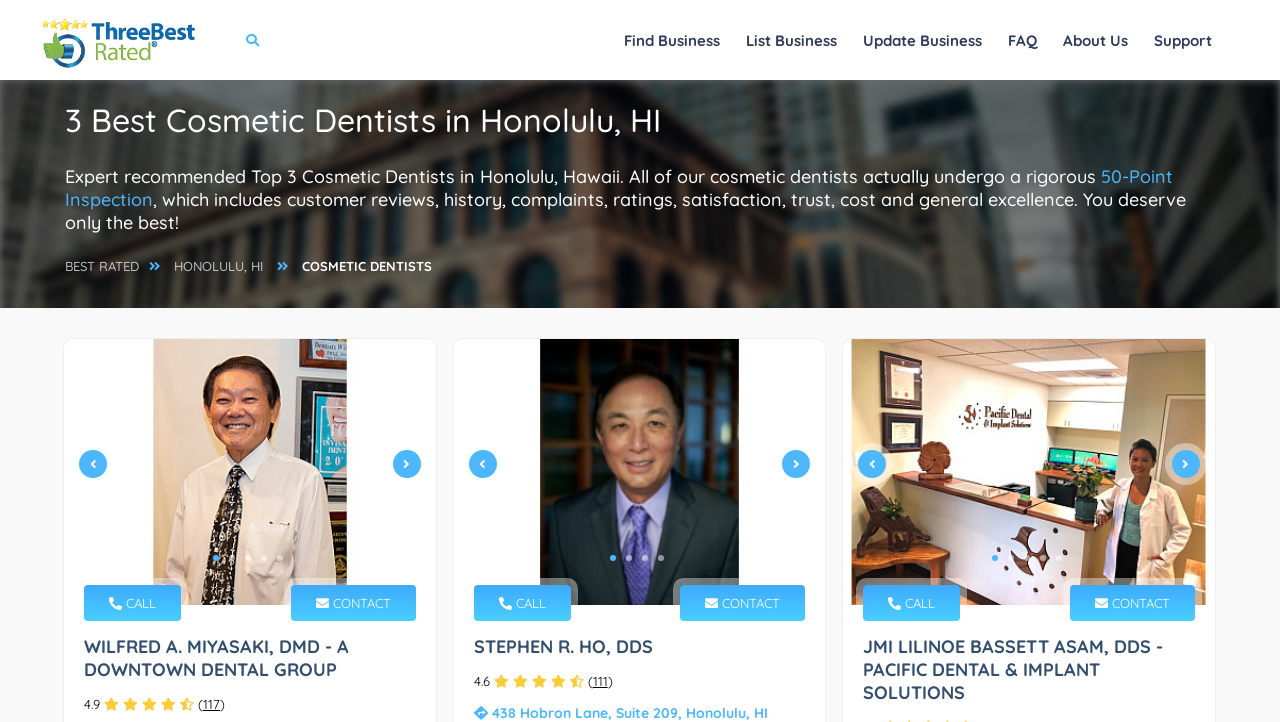What is the rating of the third recommended cosmetic dentist?
Refer to the image and give a detailed response to the question.

I found the answer by looking at the third tab panel, which contains a static text with the rating.